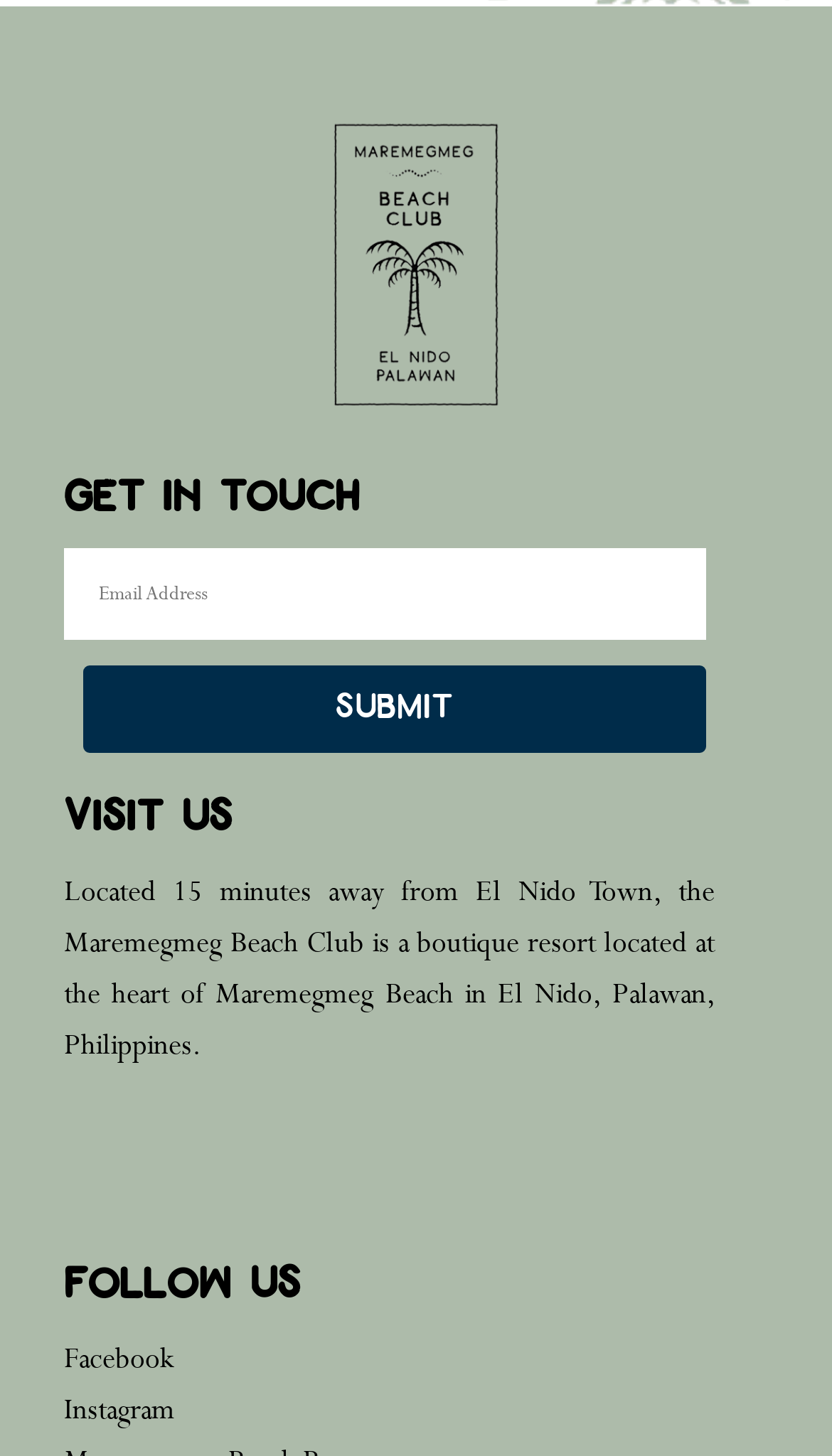Find the bounding box coordinates of the UI element according to this description: "Sahifa Theme".

None